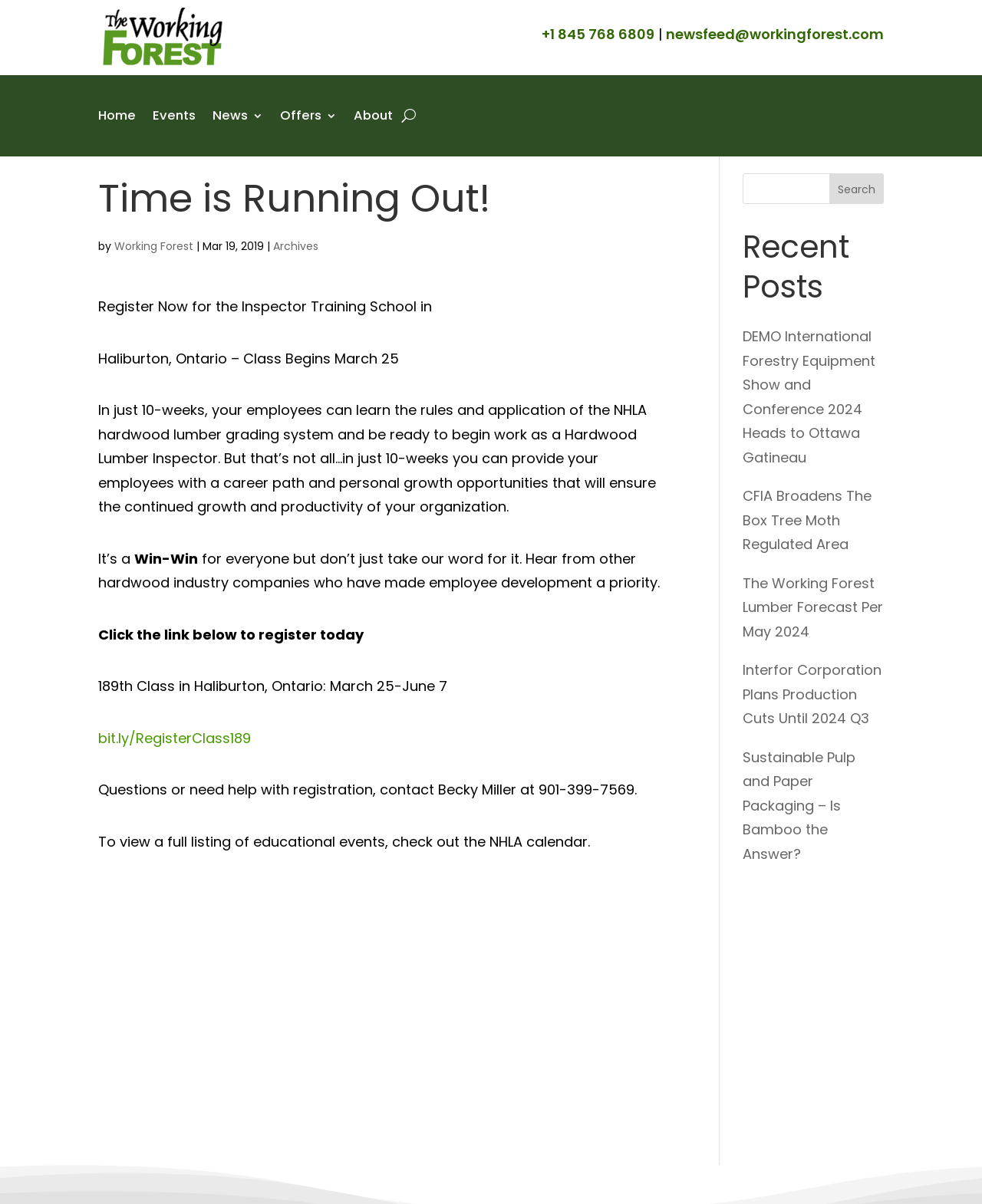What is the contact information for registration help?
Can you provide a detailed and comprehensive answer to the question?

The contact information for registration help can be found at the bottom of the article section of the webpage, where it is mentioned that for questions or need help with registration, contact Becky Miller at 901-399-7569.